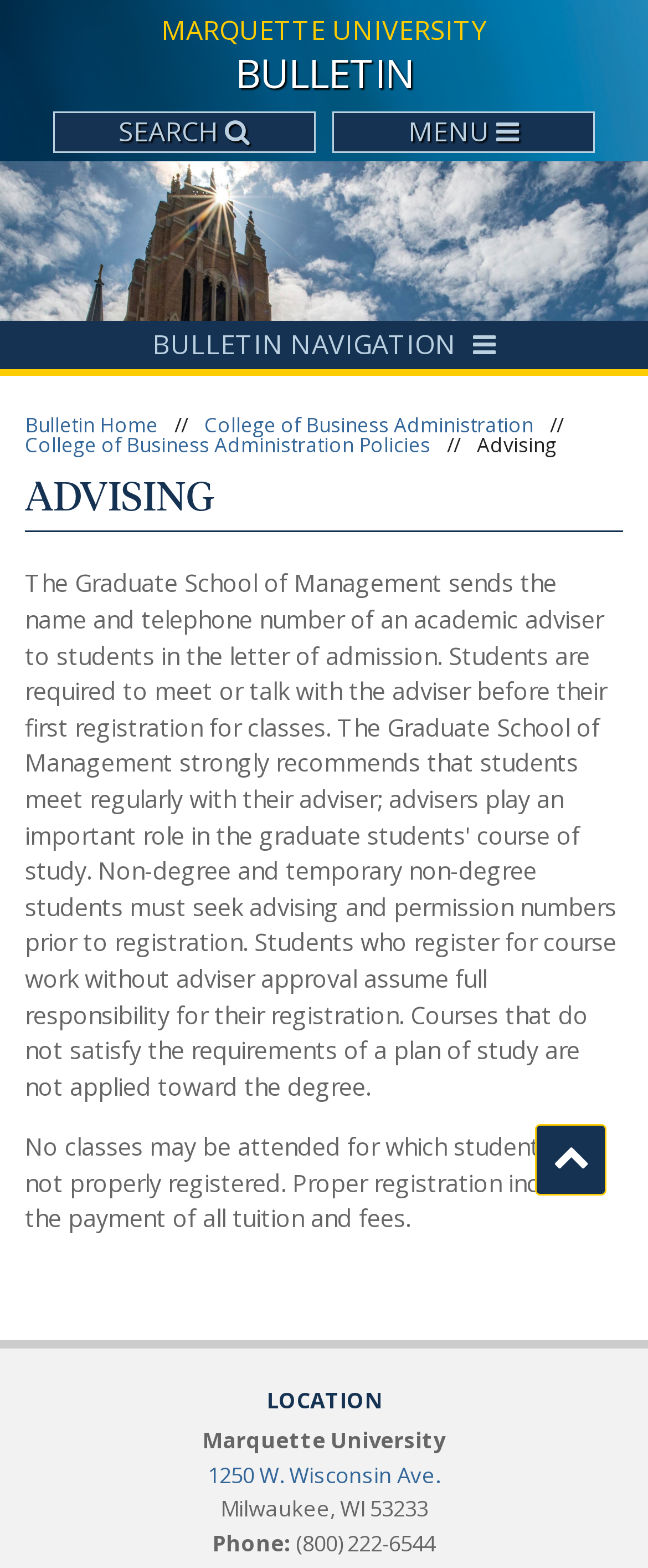What is the purpose of the 'TOGGLE SEARCH' button?
Please provide an in-depth and detailed response to the question.

The 'TOGGLE SEARCH' button is located at the top-right corner of the webpage, and it is likely used to toggle the search functionality on and off. When clicked, it might open a search bar or a search page, allowing users to search for specific content within the university's website.